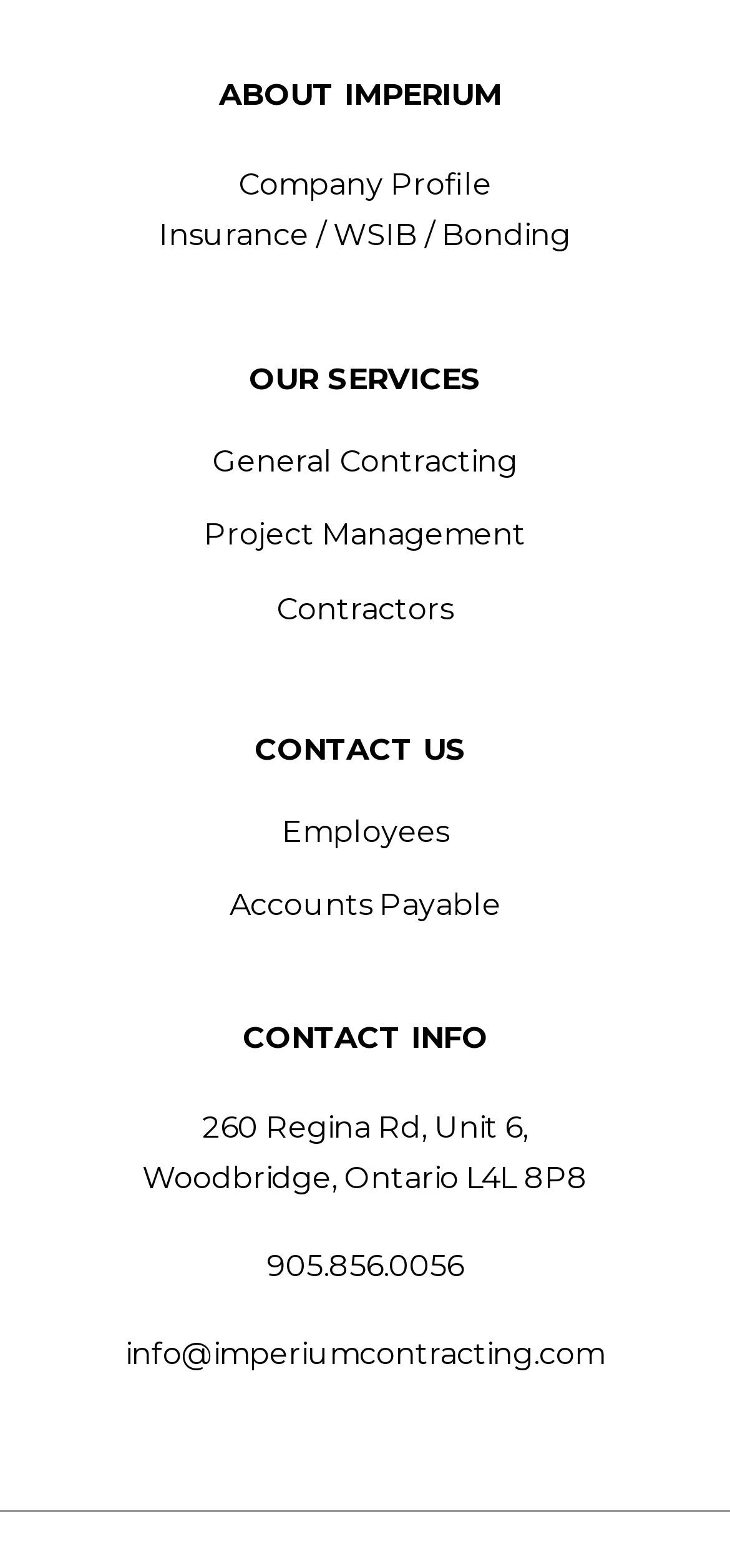Please specify the bounding box coordinates of the area that should be clicked to accomplish the following instruction: "Send an email to the company". The coordinates should consist of four float numbers between 0 and 1, i.e., [left, top, right, bottom].

[0.172, 0.852, 0.828, 0.874]